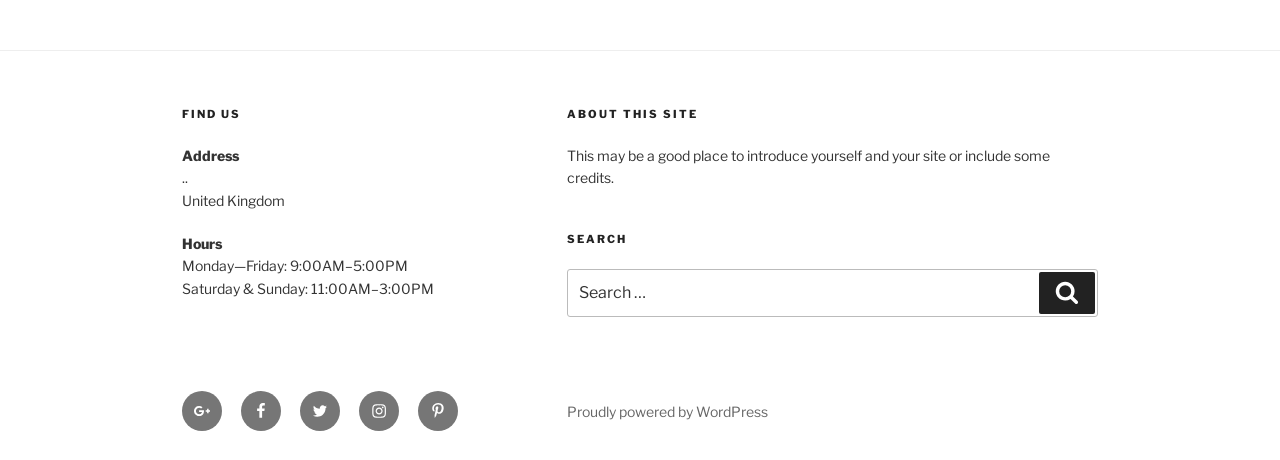Please identify the bounding box coordinates of the region to click in order to complete the task: "Find us". The coordinates must be four float numbers between 0 and 1, specified as [left, top, right, bottom].

[0.142, 0.234, 0.4, 0.267]